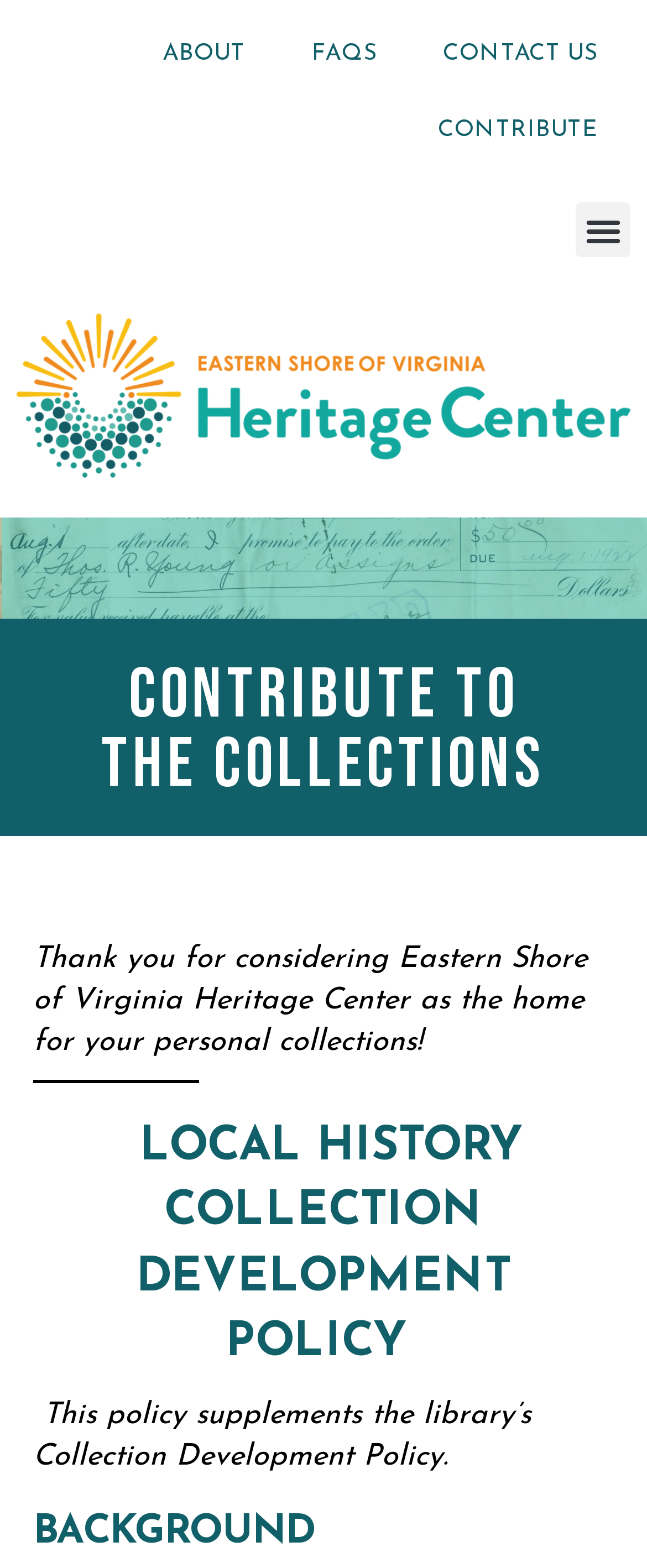Generate a thorough caption detailing the webpage content.

The webpage is about contributing to the collections of the Eastern Shore of Virginia Heritage Center. At the top, there are four links: "ABOUT", "FAQS", "CONTACT US", and "CONTRIBUTE", aligned horizontally across the page. To the right of these links is a "Menu Toggle" button. 

Below the links, there is a prominent heading "CONTRIBUTE TO THE COLLECTIONS" followed by a paragraph of text expressing gratitude for considering the Heritage Center as a home for personal collections. 

Underneath this text, there is a horizontal separator line, and then a heading "LOCAL HISTORY COLLECTION DEVELOPMENT POLICY" is displayed. This is followed by a paragraph of text explaining that this policy supplements the library's Collection Development Policy. 

Finally, at the bottom of the page, there is a heading "BACKGROUND".